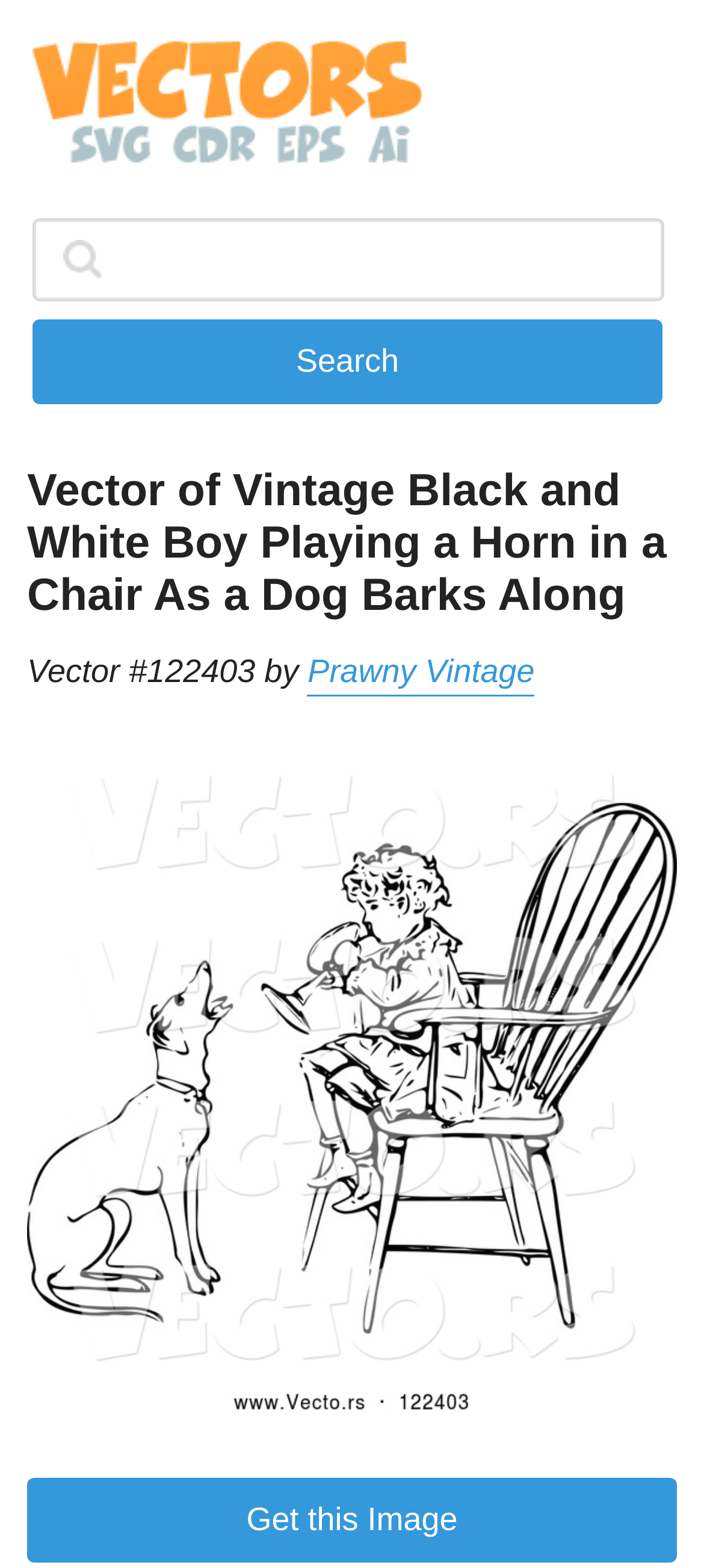Offer an extensive depiction of the webpage and its key elements.

The webpage features a prominent image of a vintage black and white boy playing a horn in a chair as a dog barks along, which is a vector clipart. At the top left, there is a link labeled "Vector Clipart" accompanied by a small image. Below this, there is a search button and a text box. 

The main content of the page is divided into sections. The first section has a heading that reads "Vector of Vintage Black and White Boy Playing a Horn in a Chair As a Dog Barks Along" followed by a subheading "Vector #122403 by Prawny Vintage", which includes a link to the author's name, Prawny Vintage. 

Below this section, there is another link with the same title as the heading, accompanied by a large image of the vector clipart. At the very bottom of the page, there is a button labeled "Get this Image". Overall, the page has a simple layout with a focus on showcasing the vector image and providing some basic information about it.